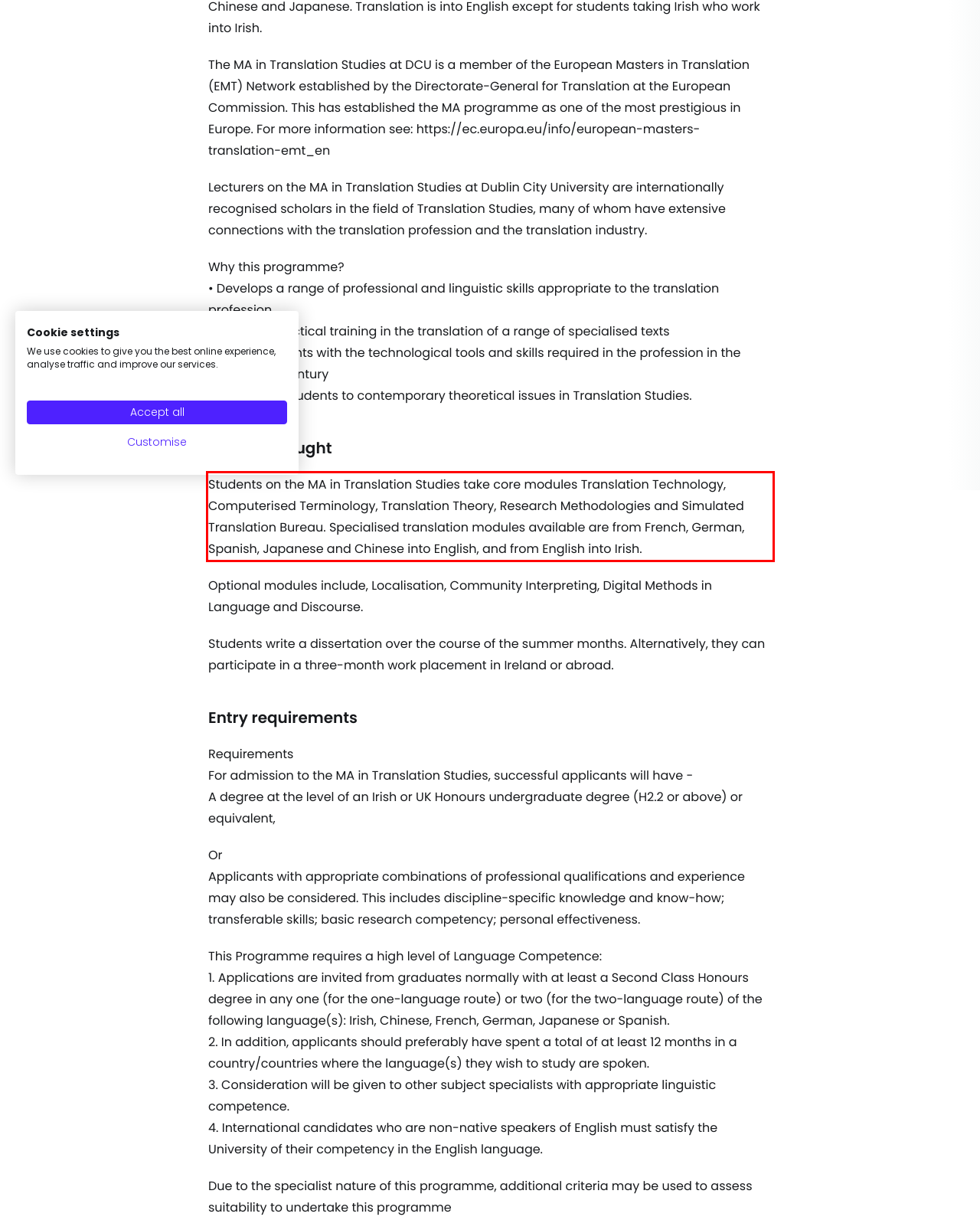You have a screenshot with a red rectangle around a UI element. Recognize and extract the text within this red bounding box using OCR.

Students on the MA in Translation Studies take core modules Translation Technology, Computerised Terminology, Translation Theory, Research Methodologies and Simulated Translation Bureau. Specialised translation modules available are from French, German, Spanish, Japanese and Chinese into English, and from English into Irish.